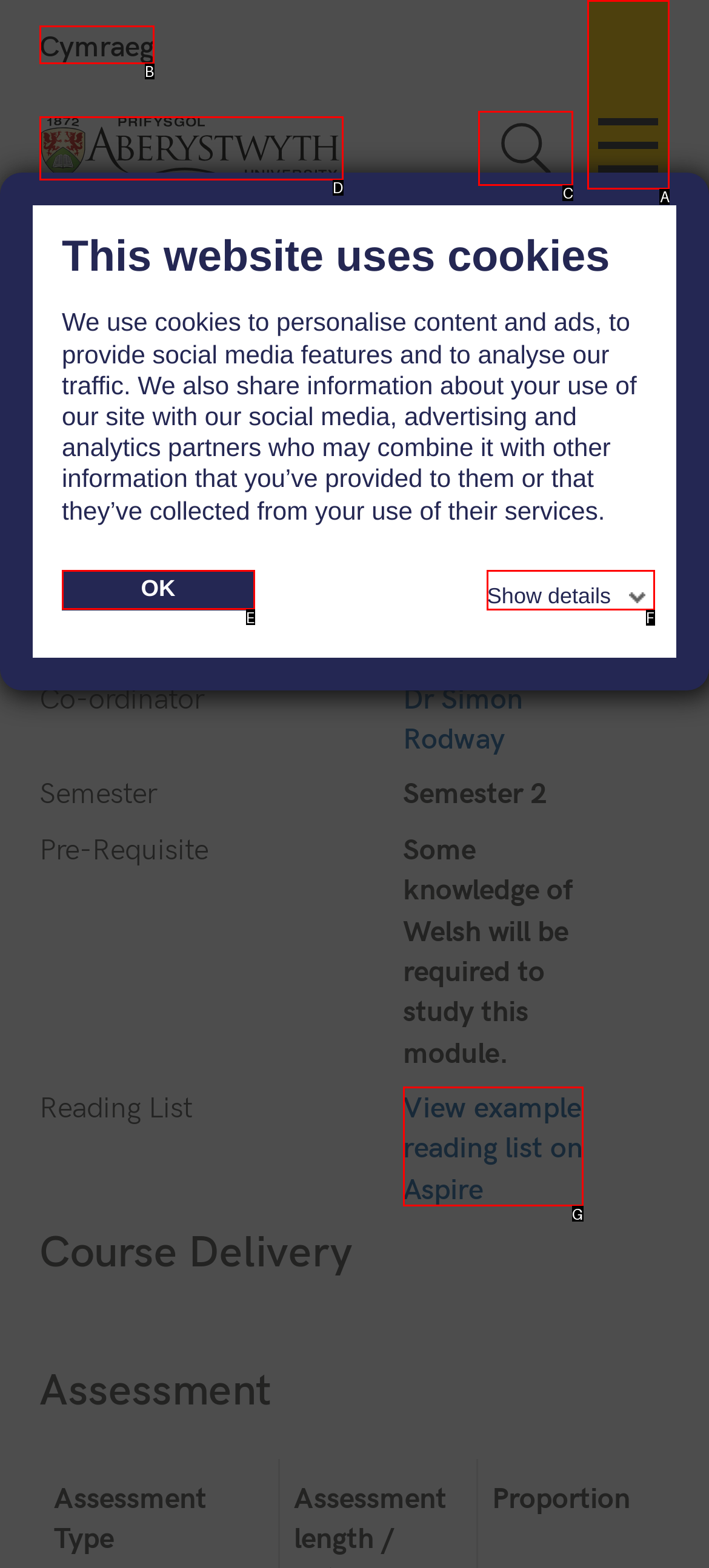Select the HTML element that corresponds to the description: OK. Answer with the letter of the matching option directly from the choices given.

E